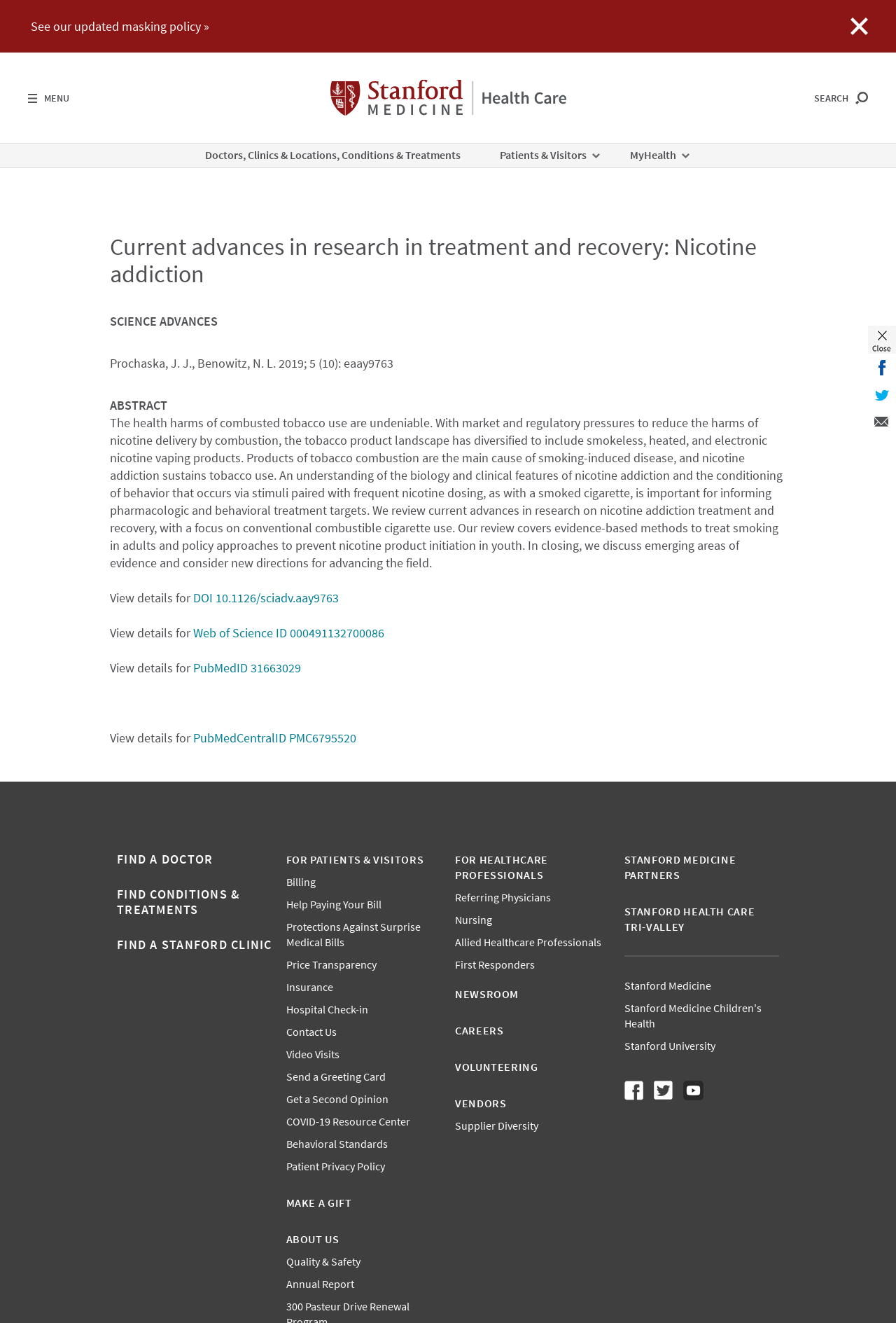Who are the authors of the research article?
Refer to the image and give a detailed answer to the query.

I found the answer by looking at the section of the webpage that lists the authors of the article. The names 'Prochaska, J. J., Benowitz, N. L.' are listed as the authors of the article.